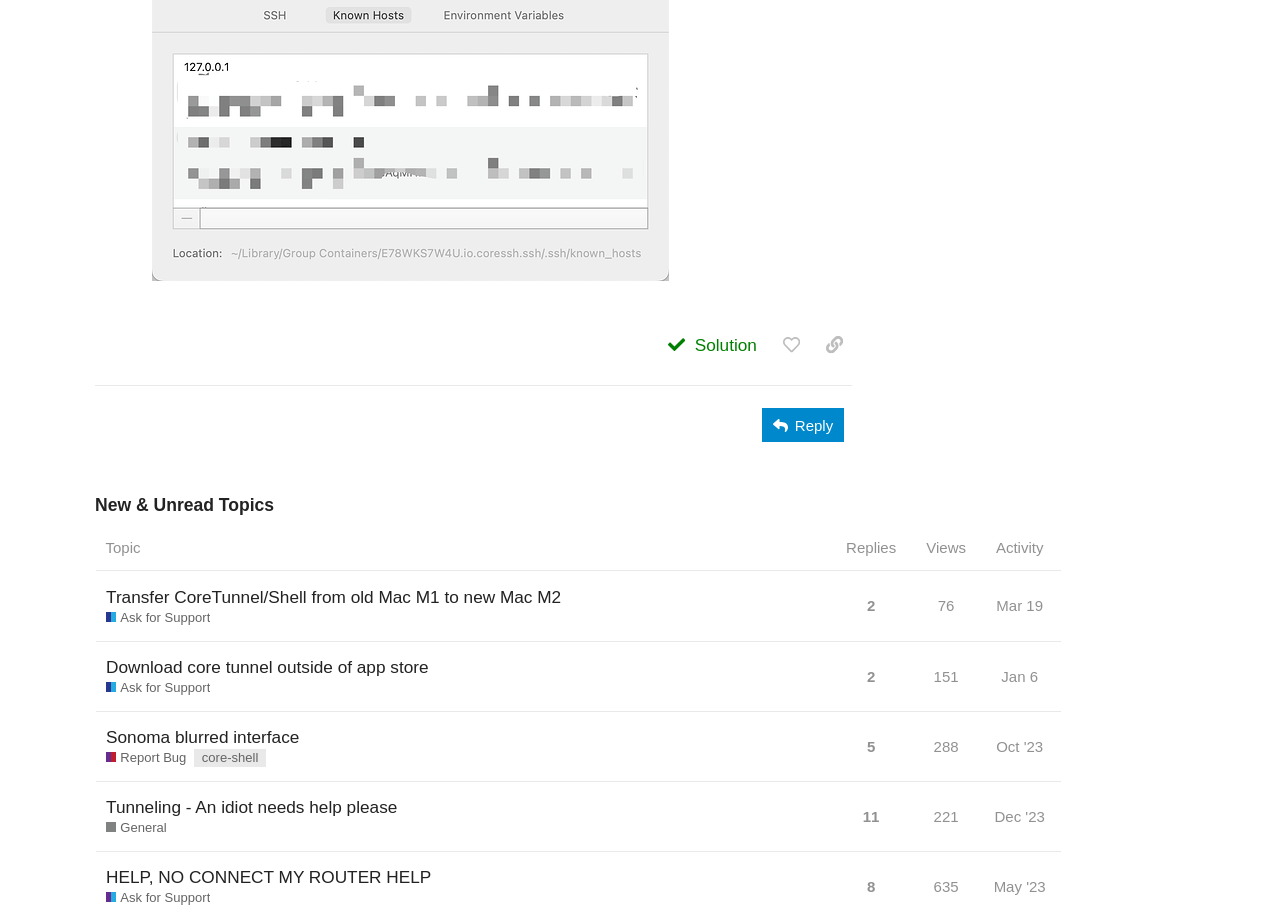Find the bounding box coordinates of the clickable element required to execute the following instruction: "Click the logo". Provide the coordinates as four float numbers between 0 and 1, i.e., [left, top, right, bottom].

None